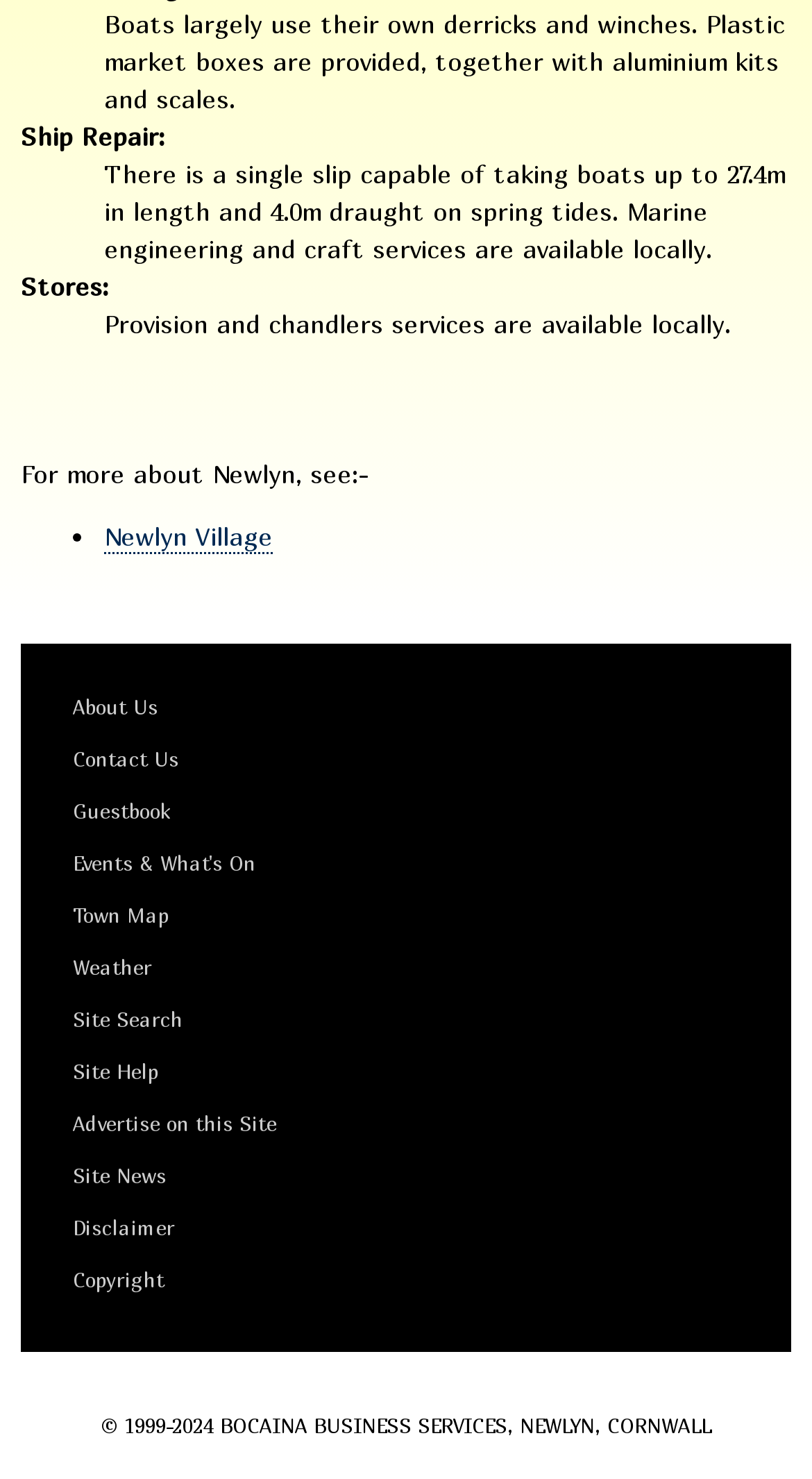Kindly determine the bounding box coordinates of the area that needs to be clicked to fulfill this instruction: "Visit 'About Us'".

[0.077, 0.464, 0.923, 0.493]